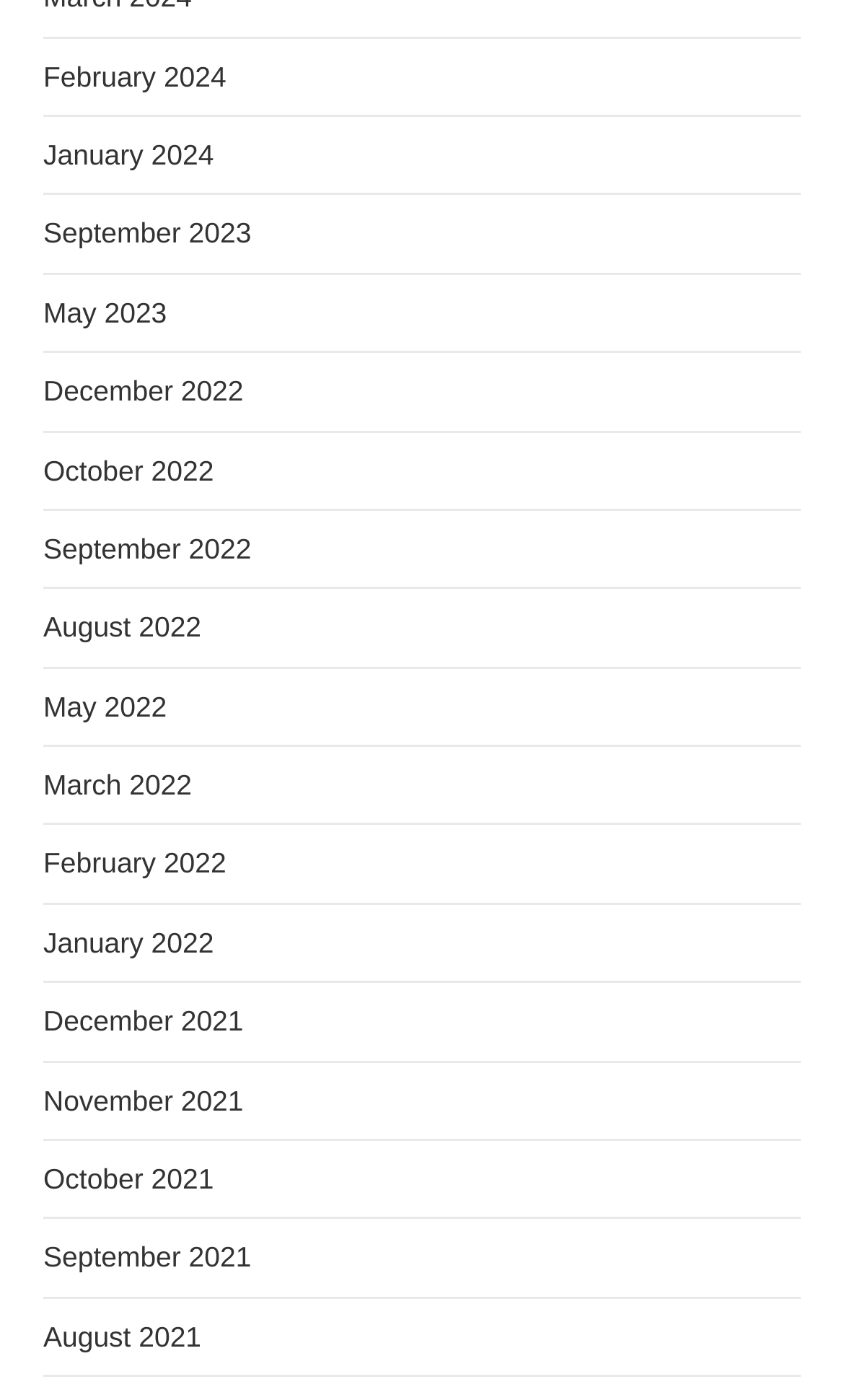Provide a brief response to the question below using a single word or phrase: 
How many months are listed in total?

18